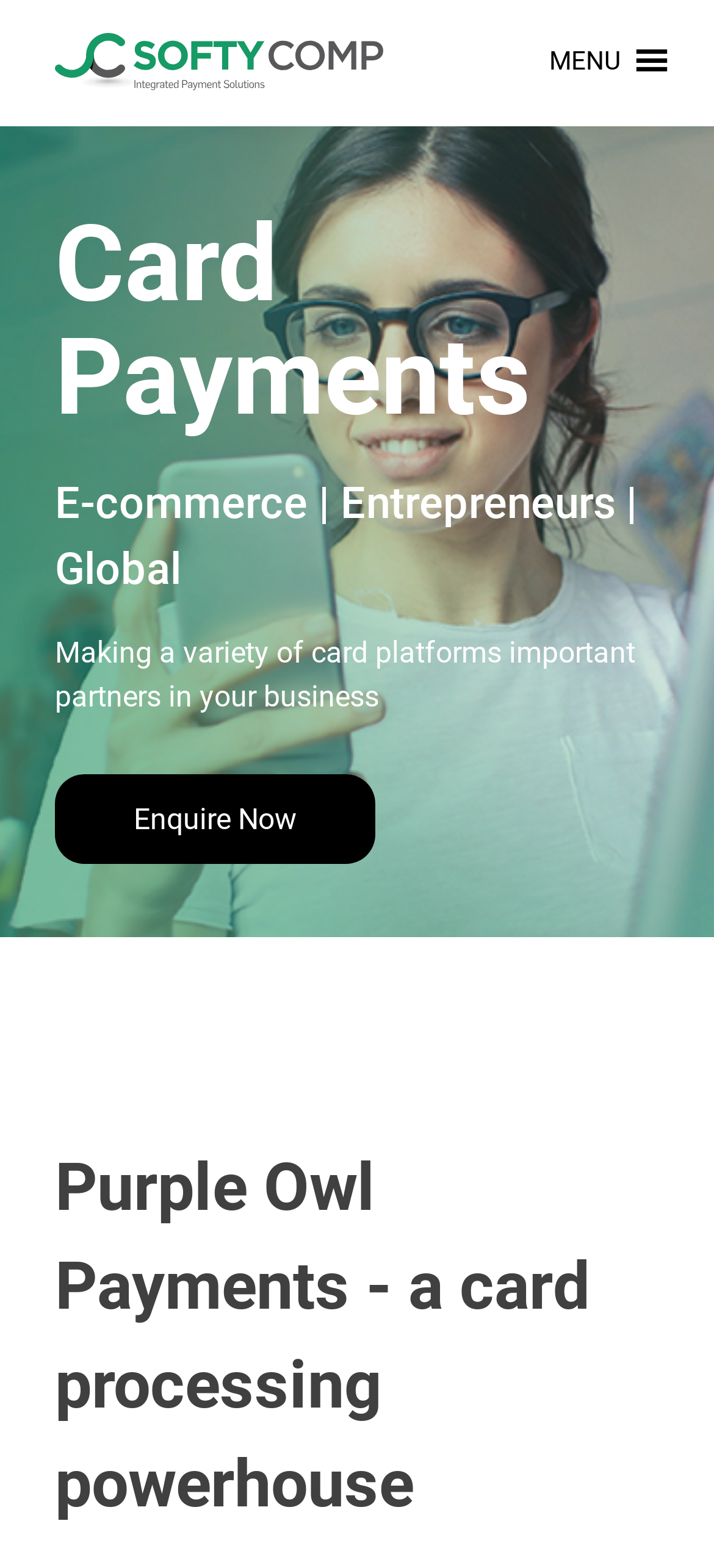What is the purpose of Purple Owl Payments?
Using the visual information, respond with a single word or phrase.

card processing powerhouse